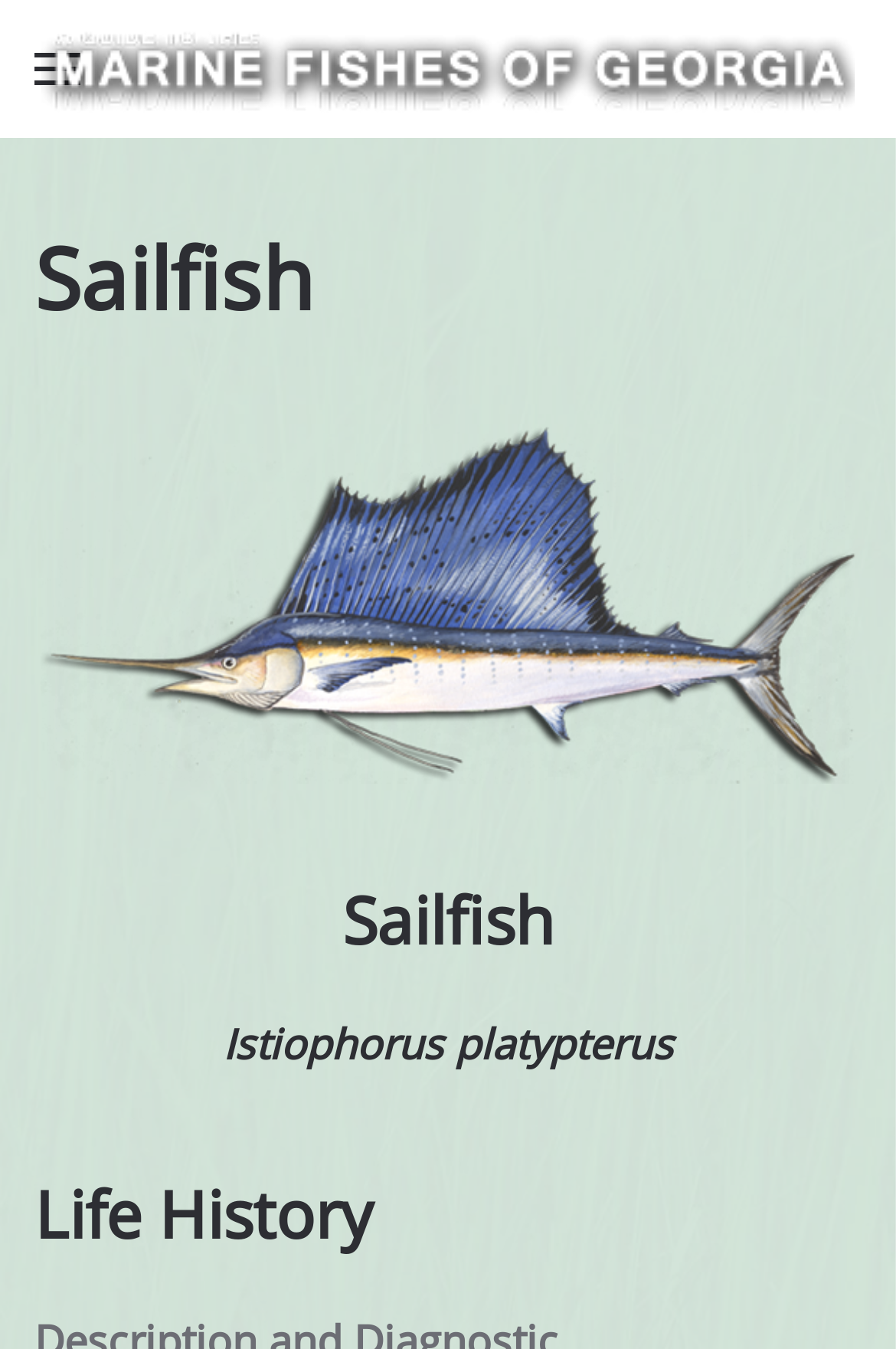What is the section title below the sailfish name? Look at the image and give a one-word or short phrase answer.

Life History